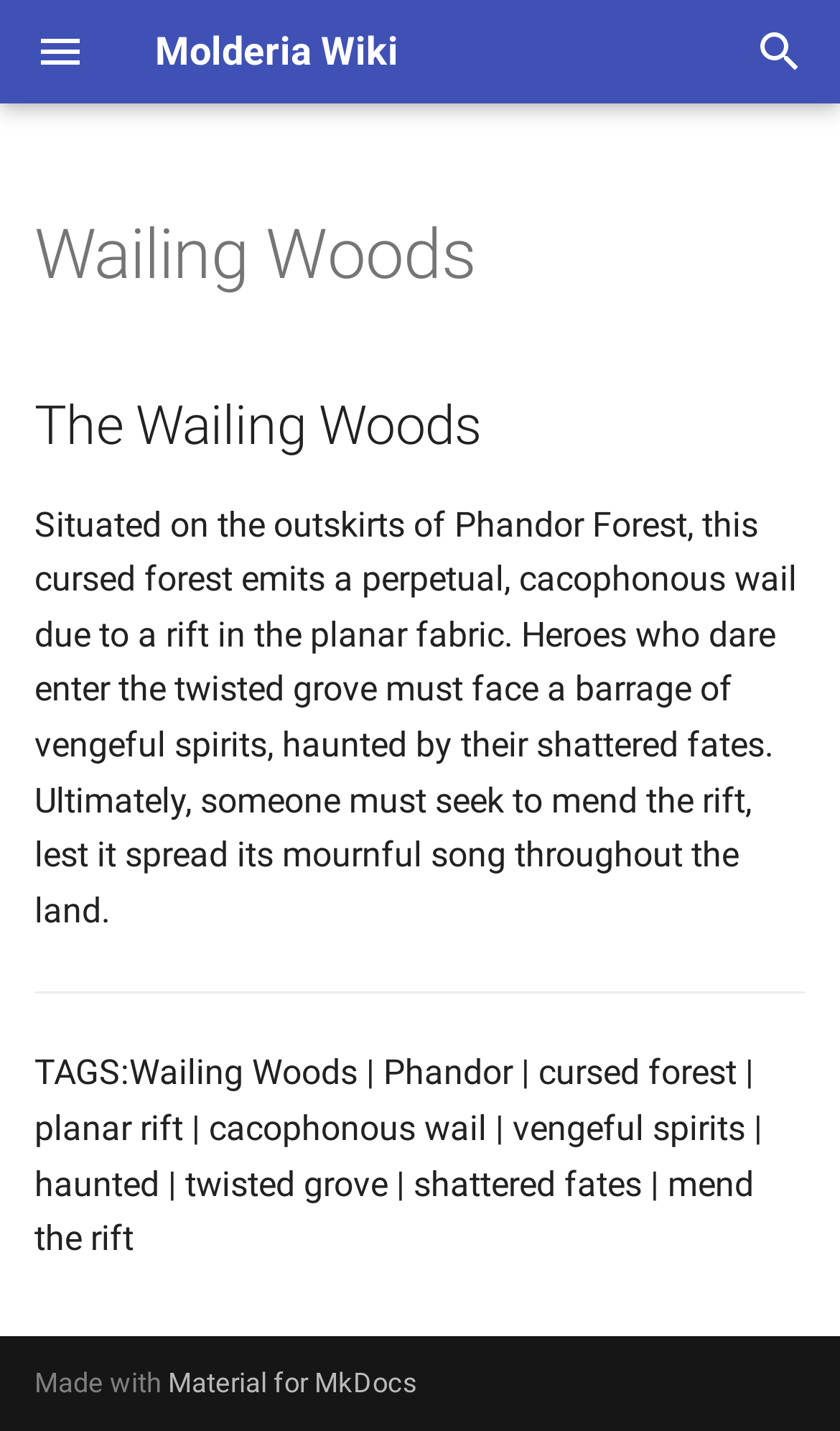Can you specify the bounding box coordinates for the region that should be clicked to fulfill this instruction: "Search for something".

[0.0, 0.0, 0.297, 0.072]